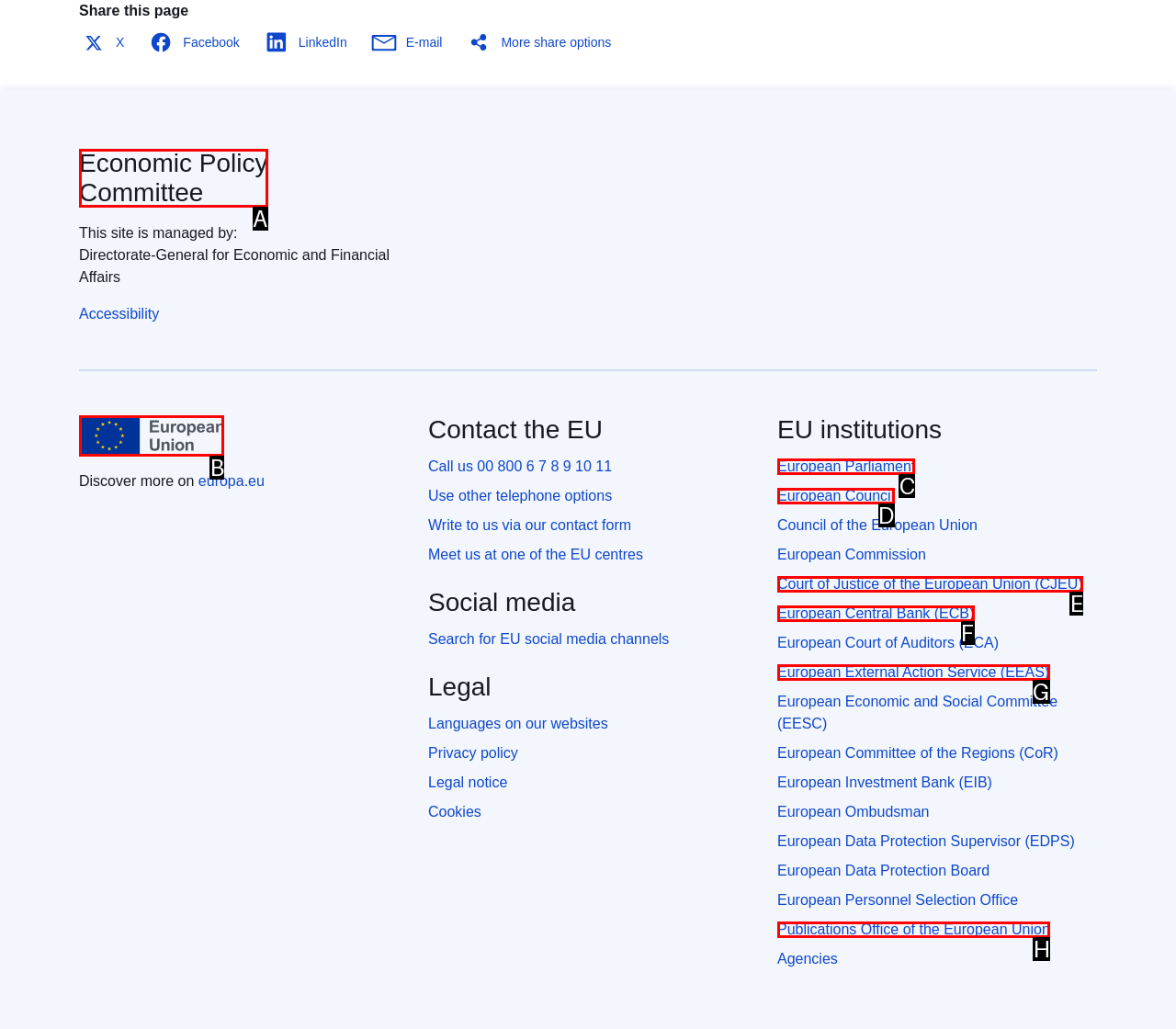Tell me which option I should click to complete the following task: Visit the European Parliament website Answer with the option's letter from the given choices directly.

C